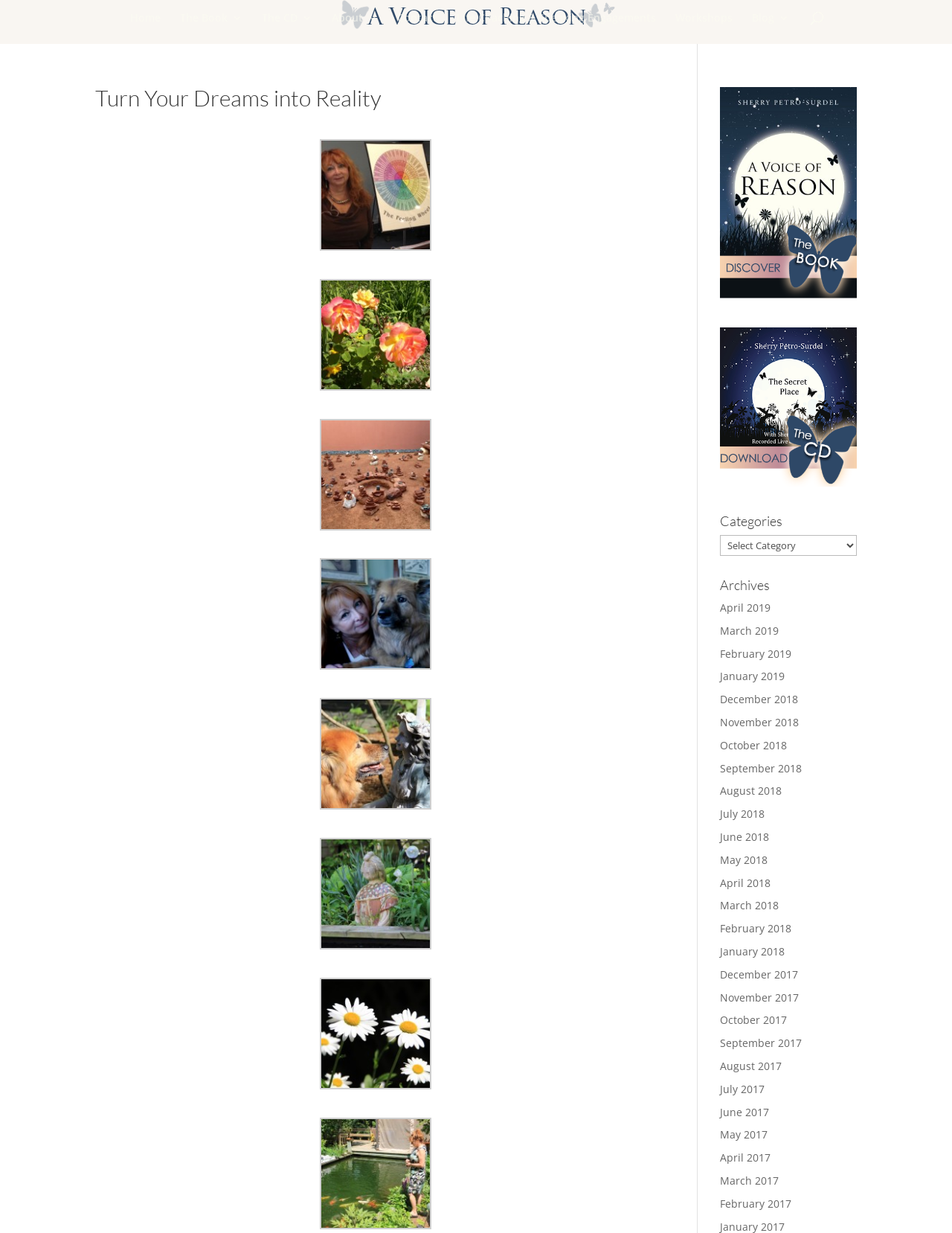Please provide a comprehensive answer to the question based on the screenshot: How many description lists are there?

I counted the number of description lists on the webpage, which are located below the main heading 'Turn Your Dreams into Reality'. There are six of them, each with a term and a description.